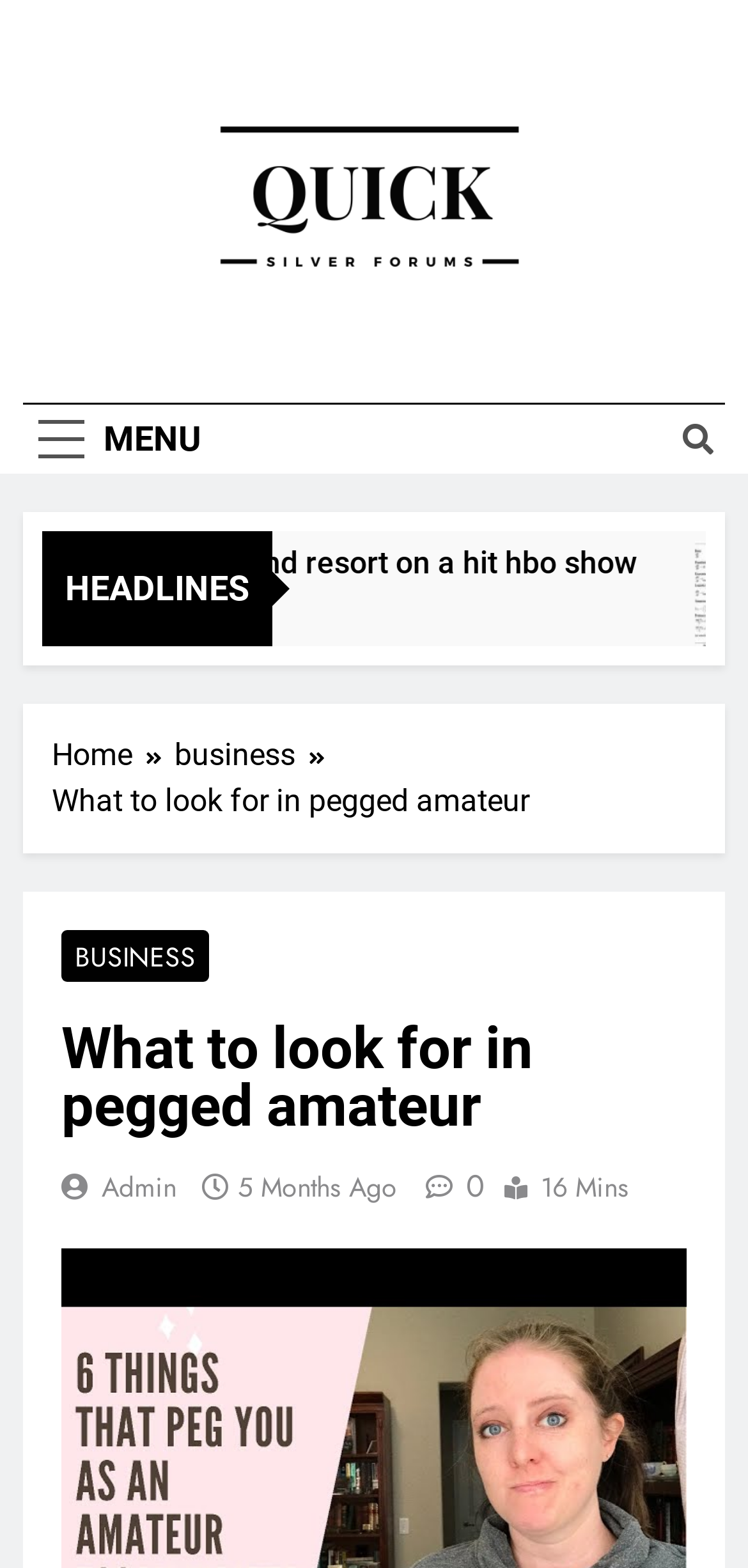Using the information from the screenshot, answer the following question thoroughly:
What is the text of the first button in the webpage?

The first button in the webpage is located in the top-left corner and has the text 'MENU'. This button is not expanded and has a bounding box with coordinates [0.031, 0.258, 0.29, 0.302].